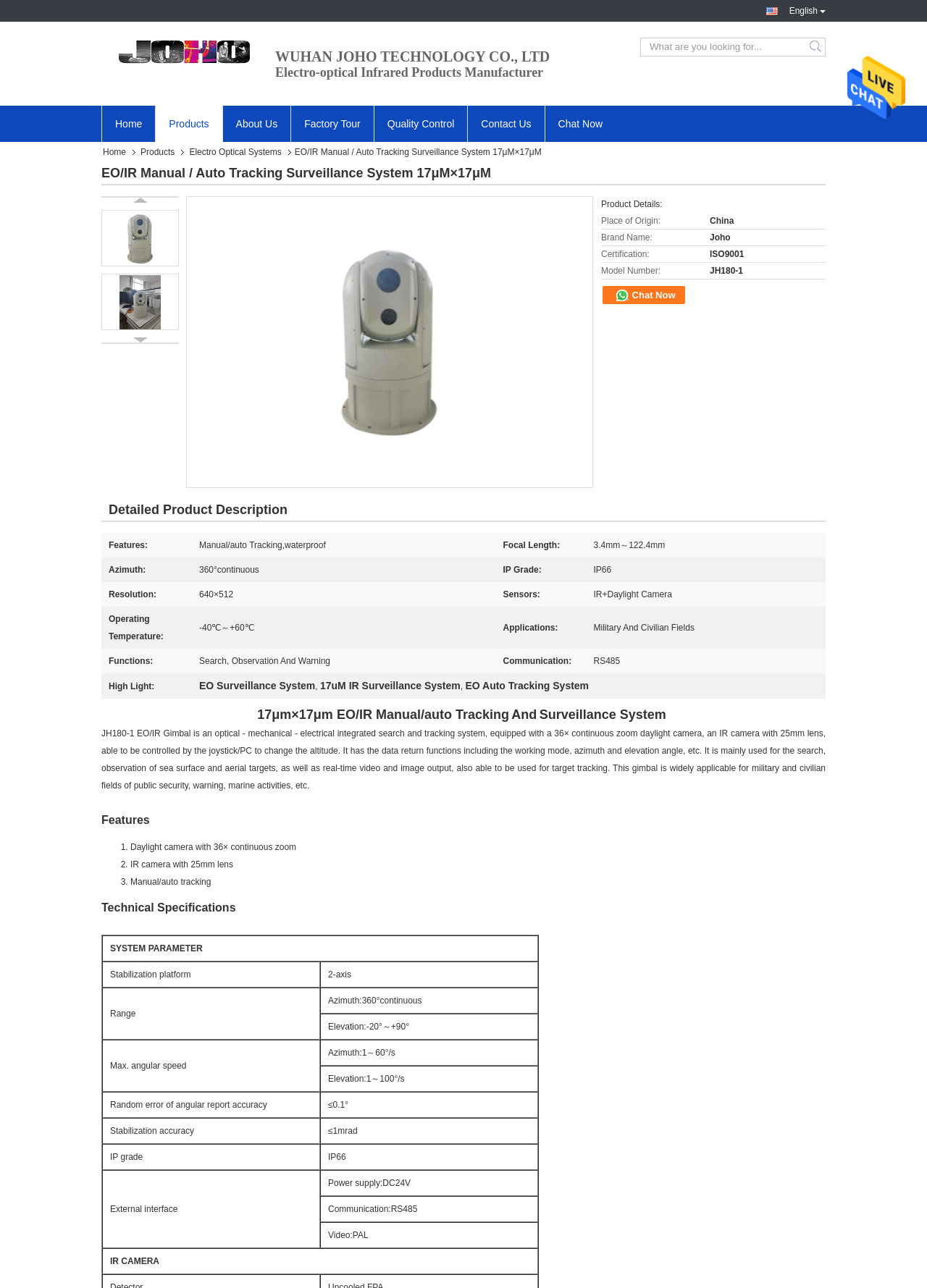Determine and generate the text content of the webpage's headline.

EO/IR Manual / Auto Tracking Surveillance System 17μM×17μM